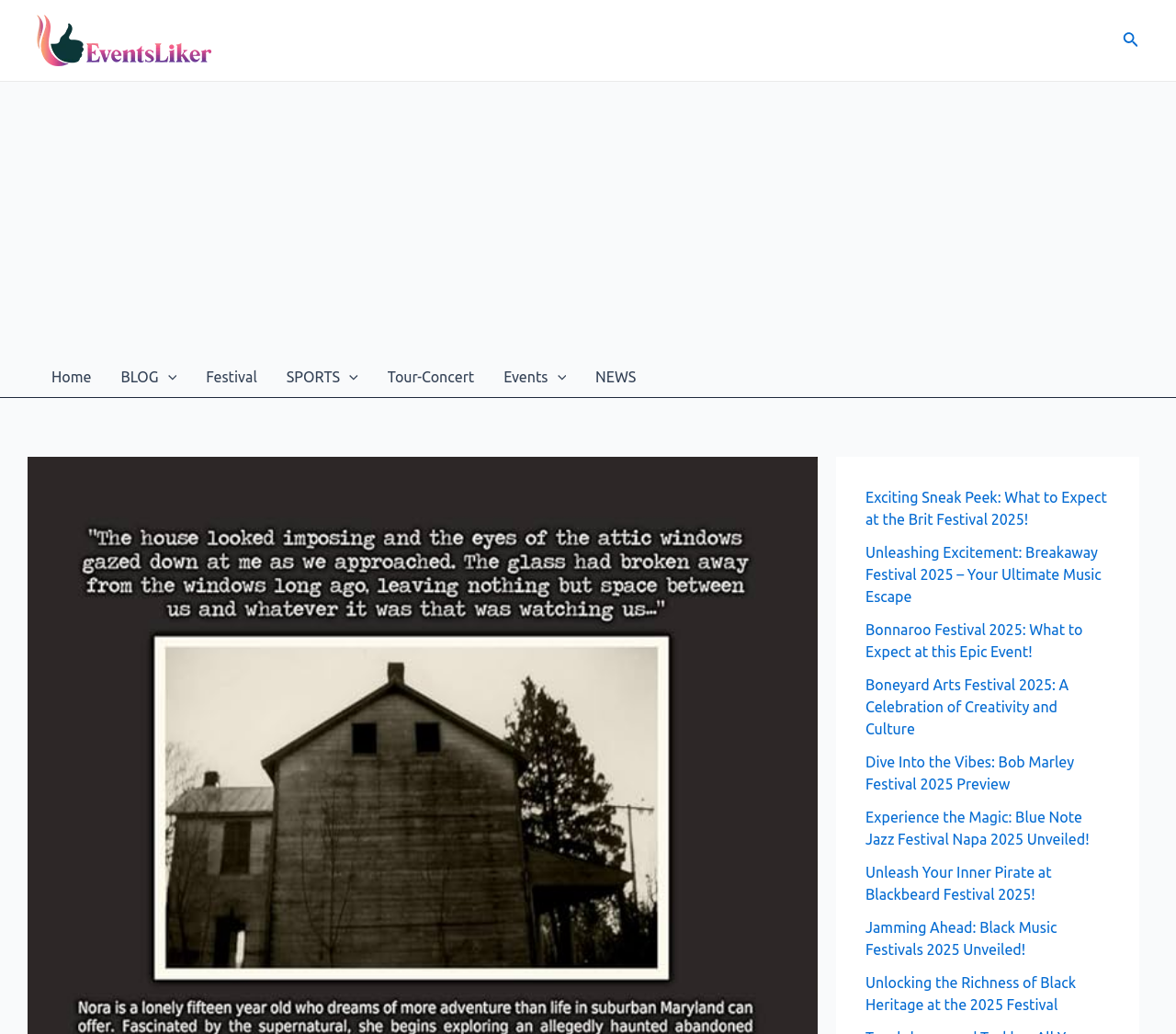Determine the bounding box coordinates of the clickable region to carry out the instruction: "Search for something".

[0.955, 0.028, 0.969, 0.05]